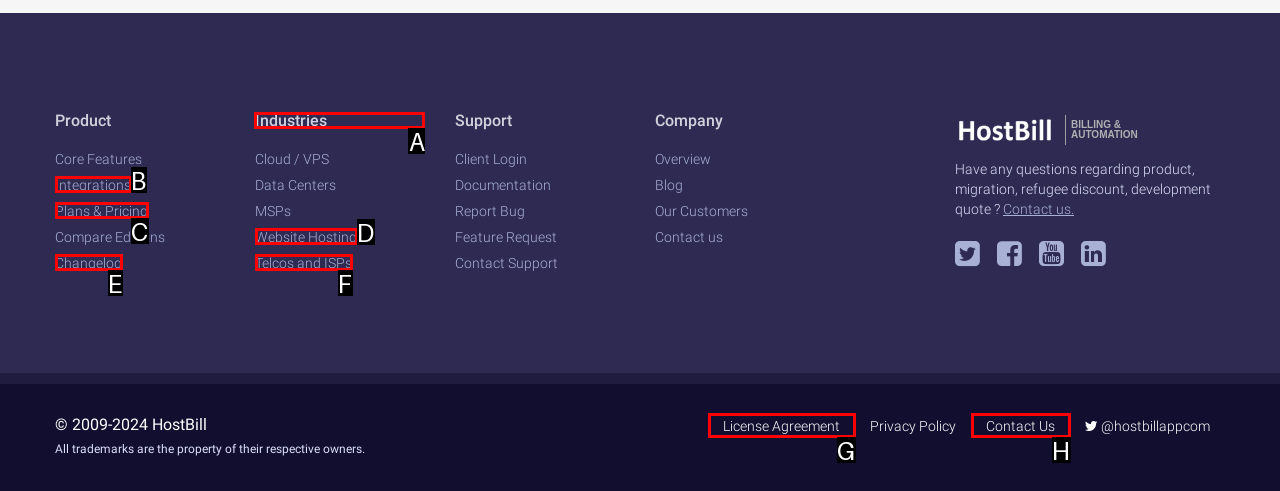To complete the task: Learn about Industries, which option should I click? Answer with the appropriate letter from the provided choices.

A